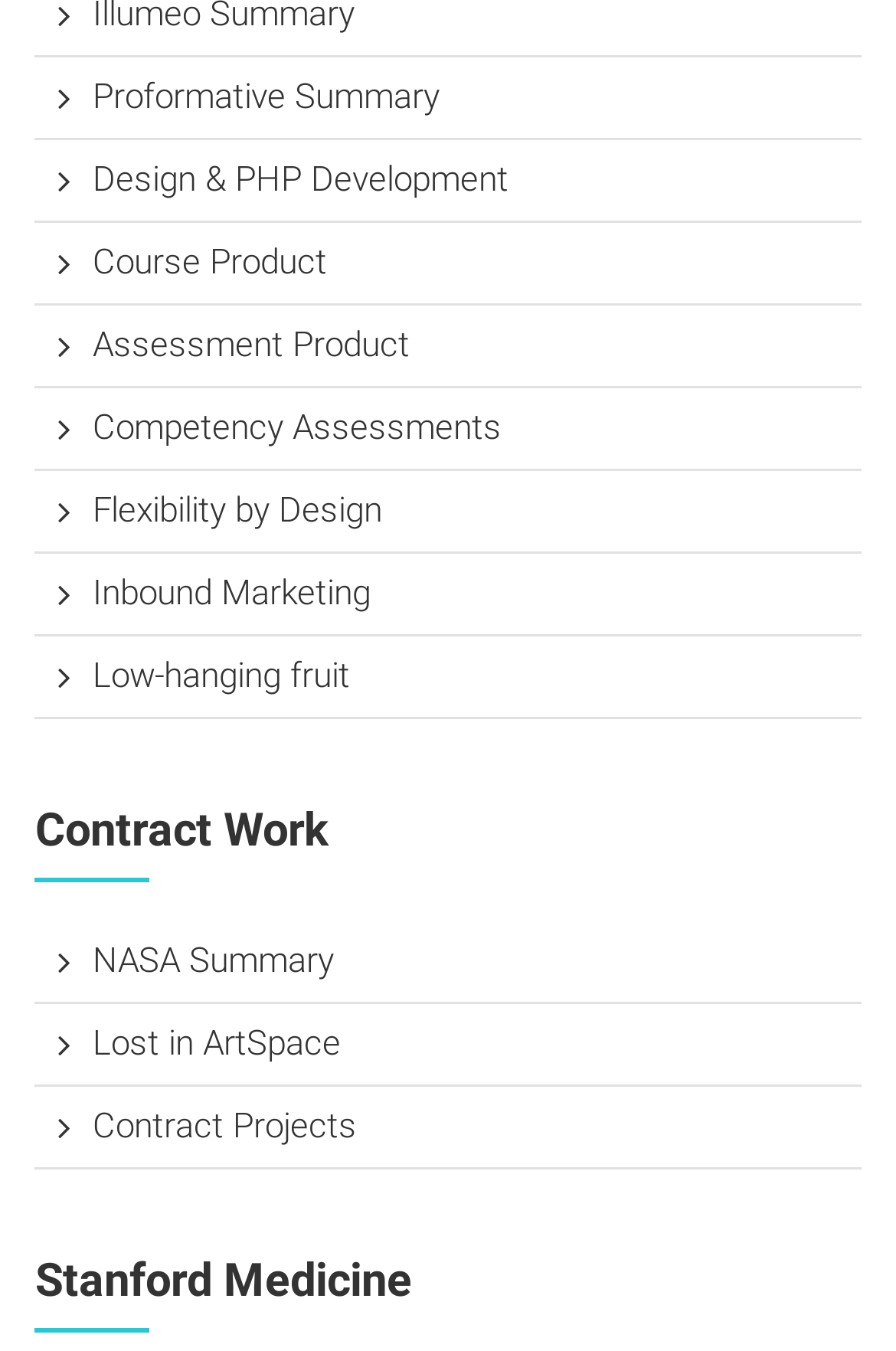Please specify the bounding box coordinates of the element that should be clicked to execute the given instruction: 'Read about NASA Summary'. Ensure the coordinates are four float numbers between 0 and 1, expressed as [left, top, right, bottom].

[0.103, 0.696, 0.373, 0.727]